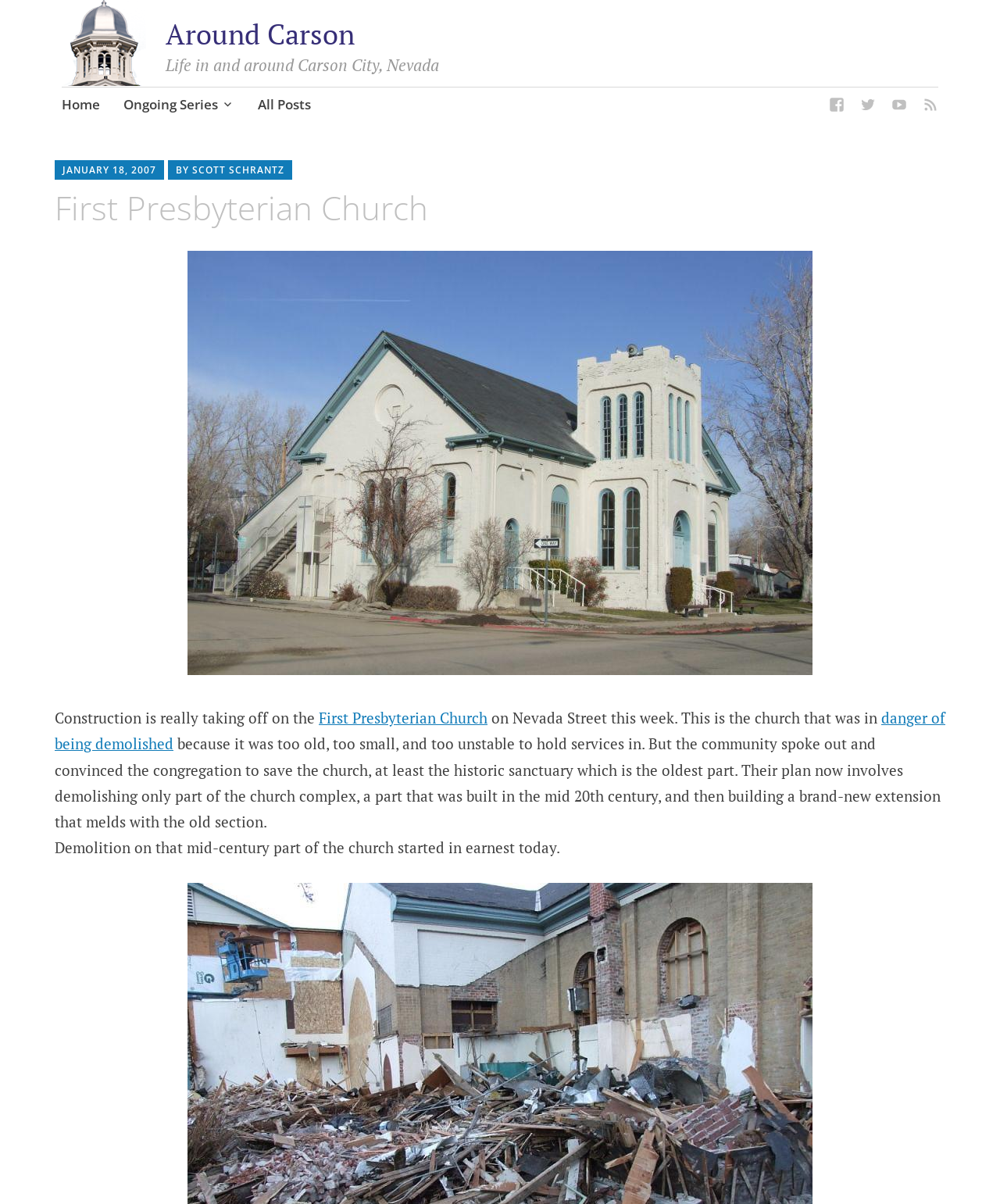Respond with a single word or phrase for the following question: 
What is being demolished in the church complex?

mid-century part